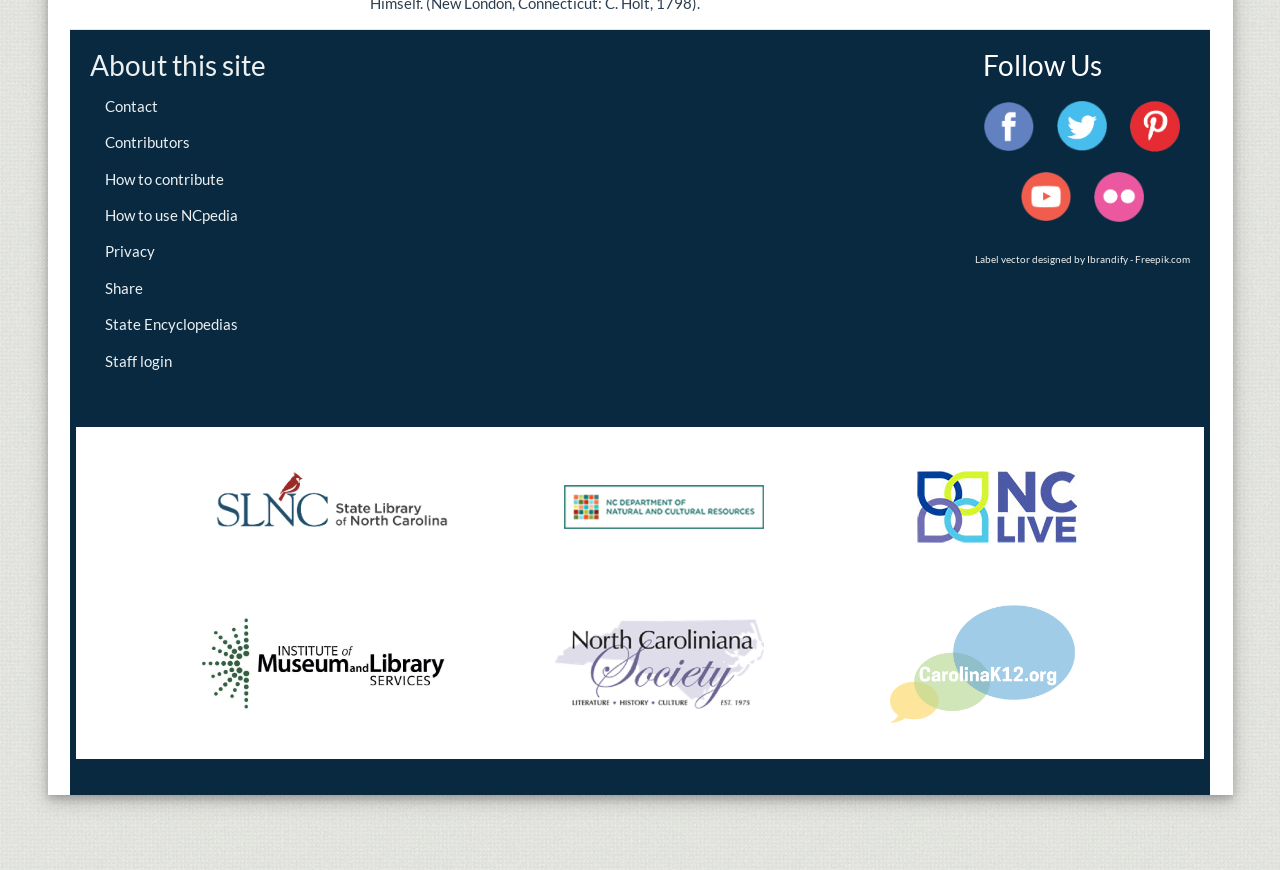Answer the following query concisely with a single word or phrase:
How many organization logos are displayed?

5